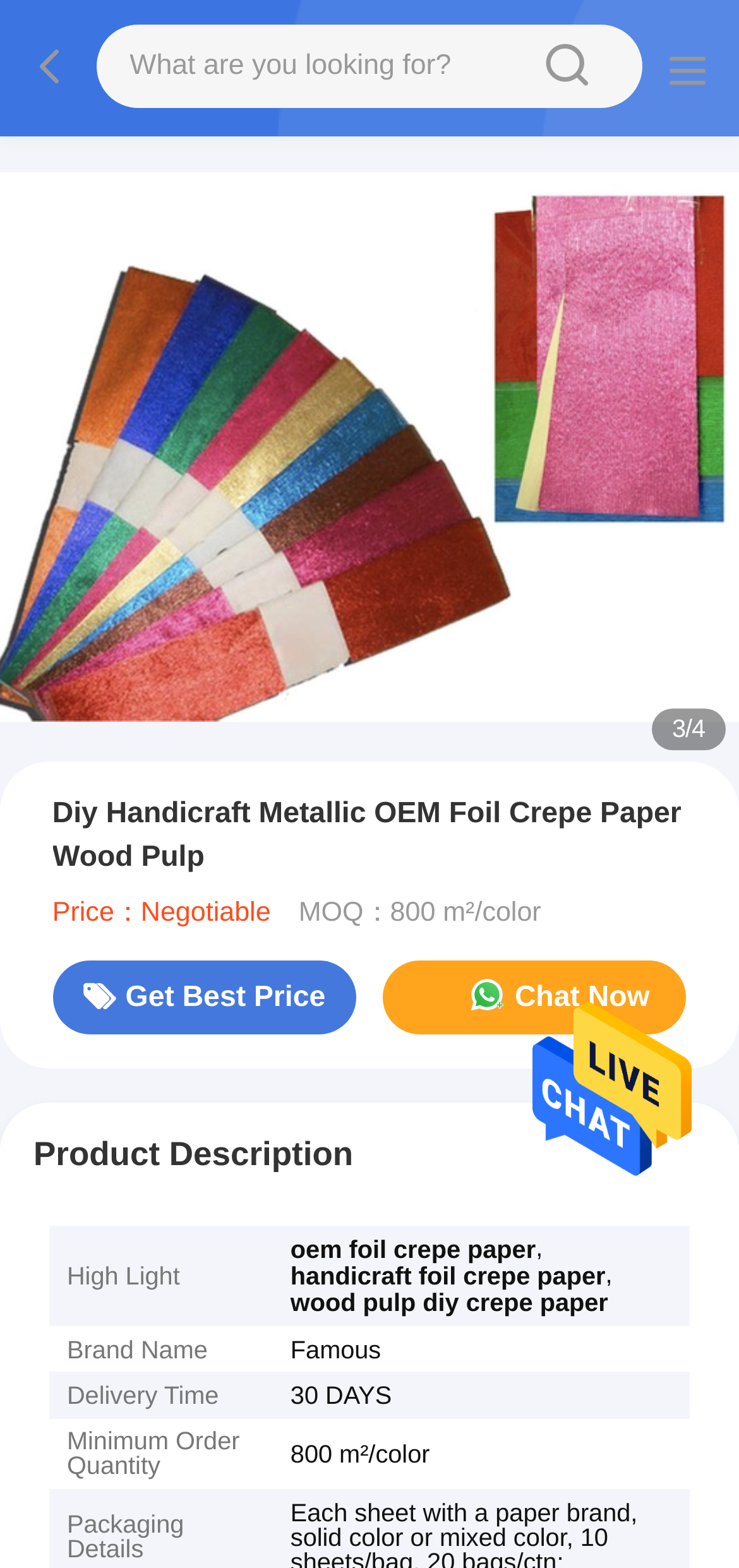What is the brand name?
Please answer the question with a detailed and comprehensive explanation.

The brand name is obtained from the table row with the text 'Brand Name' and its corresponding value 'Famous'.